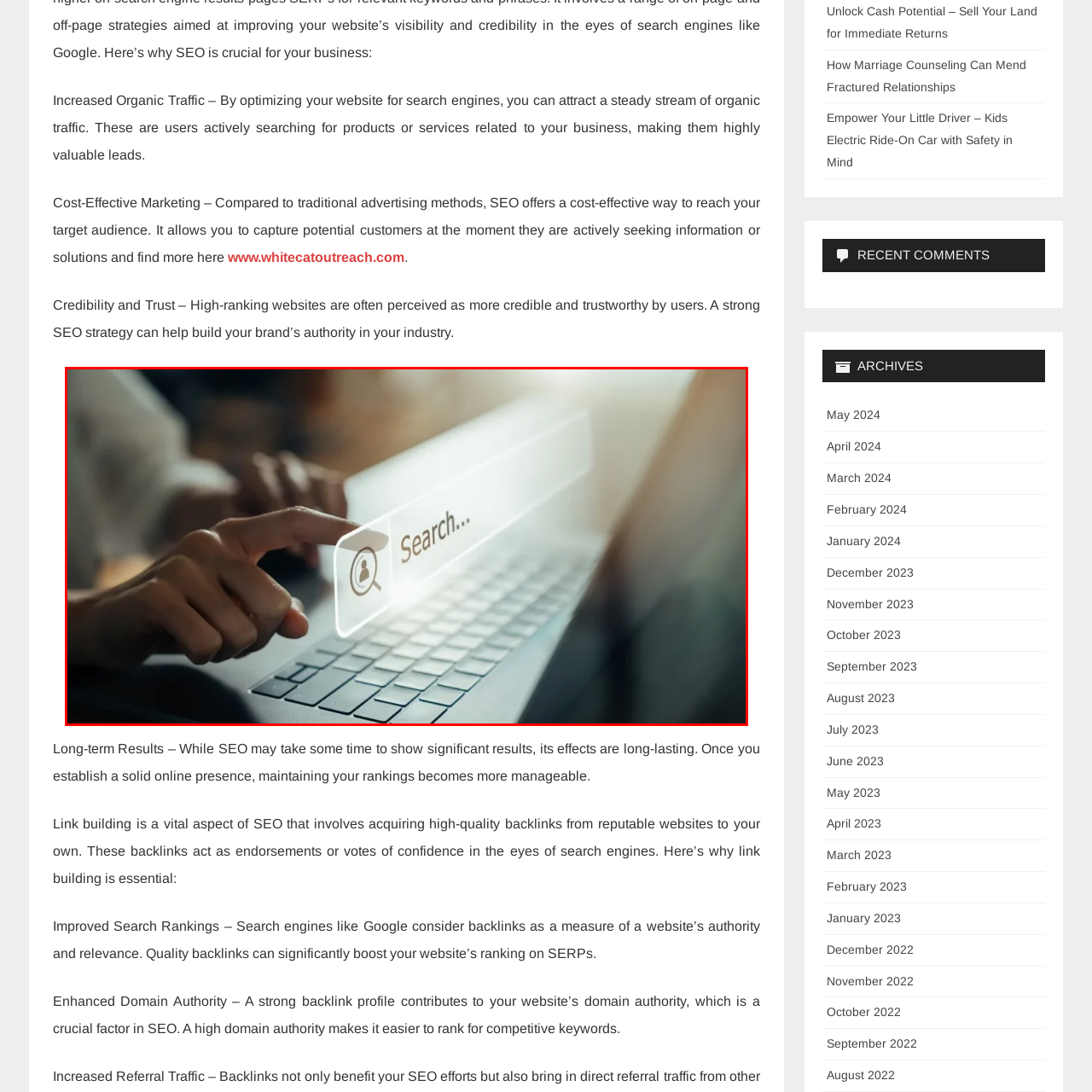Please examine the highlighted section of the image enclosed in the red rectangle and provide a comprehensive answer to the following question based on your observation: What is the significance of search functionalities?

The emphasis on search functionalities in the image highlights their significance in modern digital marketing strategies, particularly in optimizing websites for search engines to attract organic traffic and drive targeted users who are searching for specific products or services.